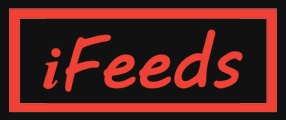Generate a detailed explanation of the scene depicted in the image.

The image features the logo of InformativeFeeds, prominently displaying the name "iFeeds" in a stylish, red font. The text is set against a contrasting black background, framed by a bold red outline. This logo represents the brand's commitment to providing useful and actionable content across various niches, signaling an approachable and inviting platform for users seeking information and advice. The design's simplicity and clarity enhance its recognizability, making it an effective emblem for the brand's online presence.